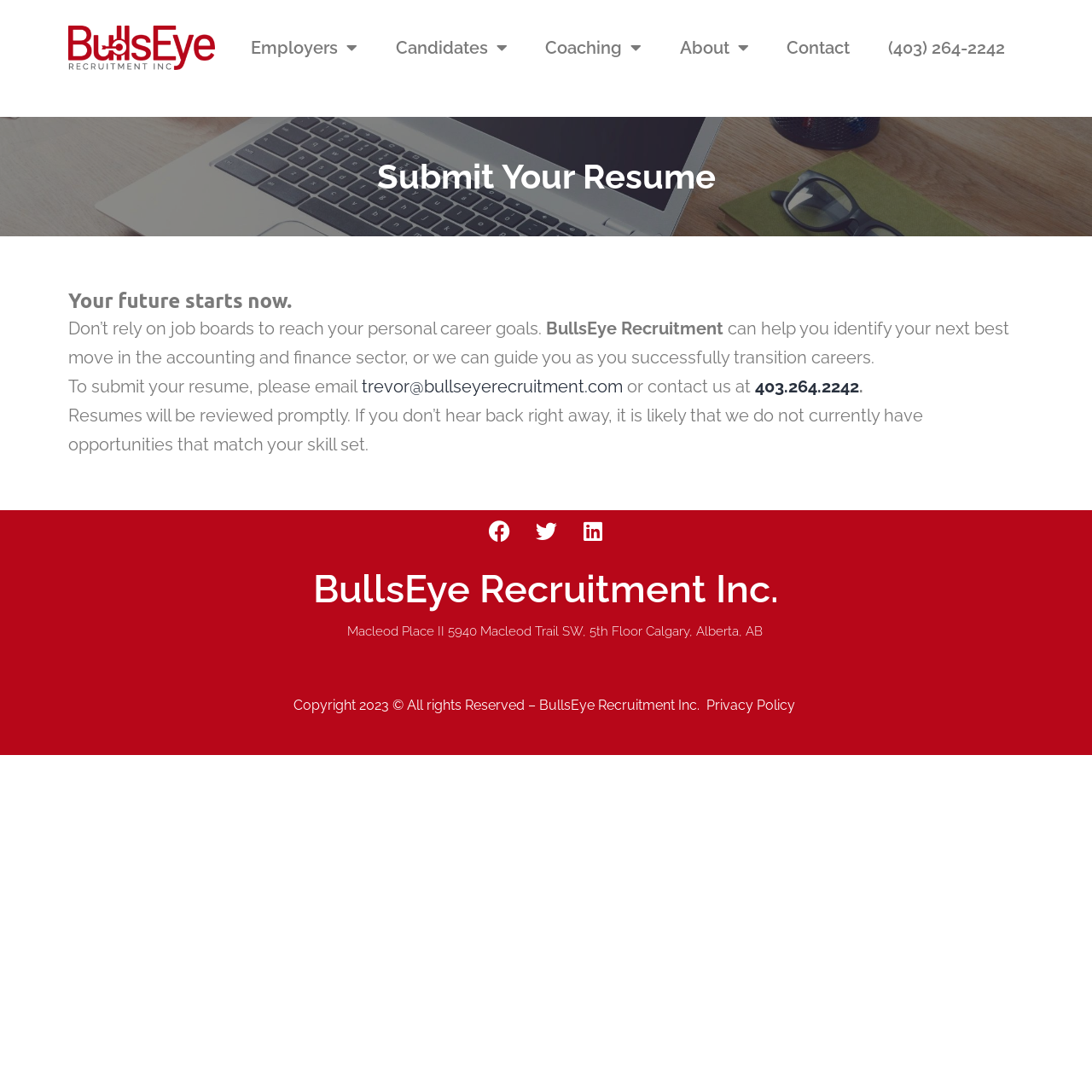Find the bounding box coordinates of the clickable area required to complete the following action: "View BullsEye Recruitment's Facebook page".

[0.438, 0.467, 0.477, 0.506]